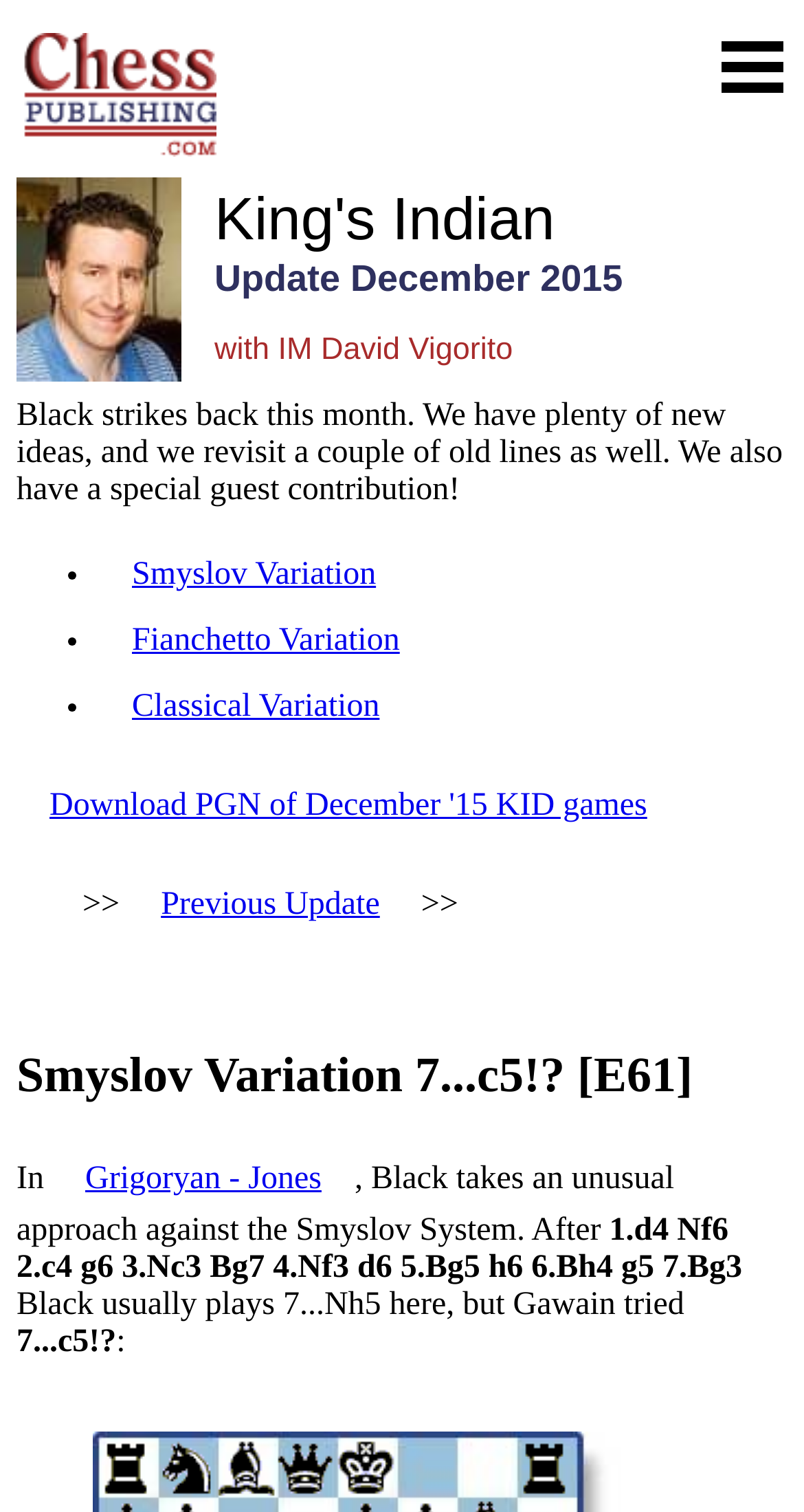Please provide the bounding box coordinate of the region that matches the element description: Previous Update. Coordinates should be in the format (top-left x, top-left y, bottom-right x, bottom-right y) and all values should be between 0 and 1.

[0.159, 0.565, 0.513, 0.632]